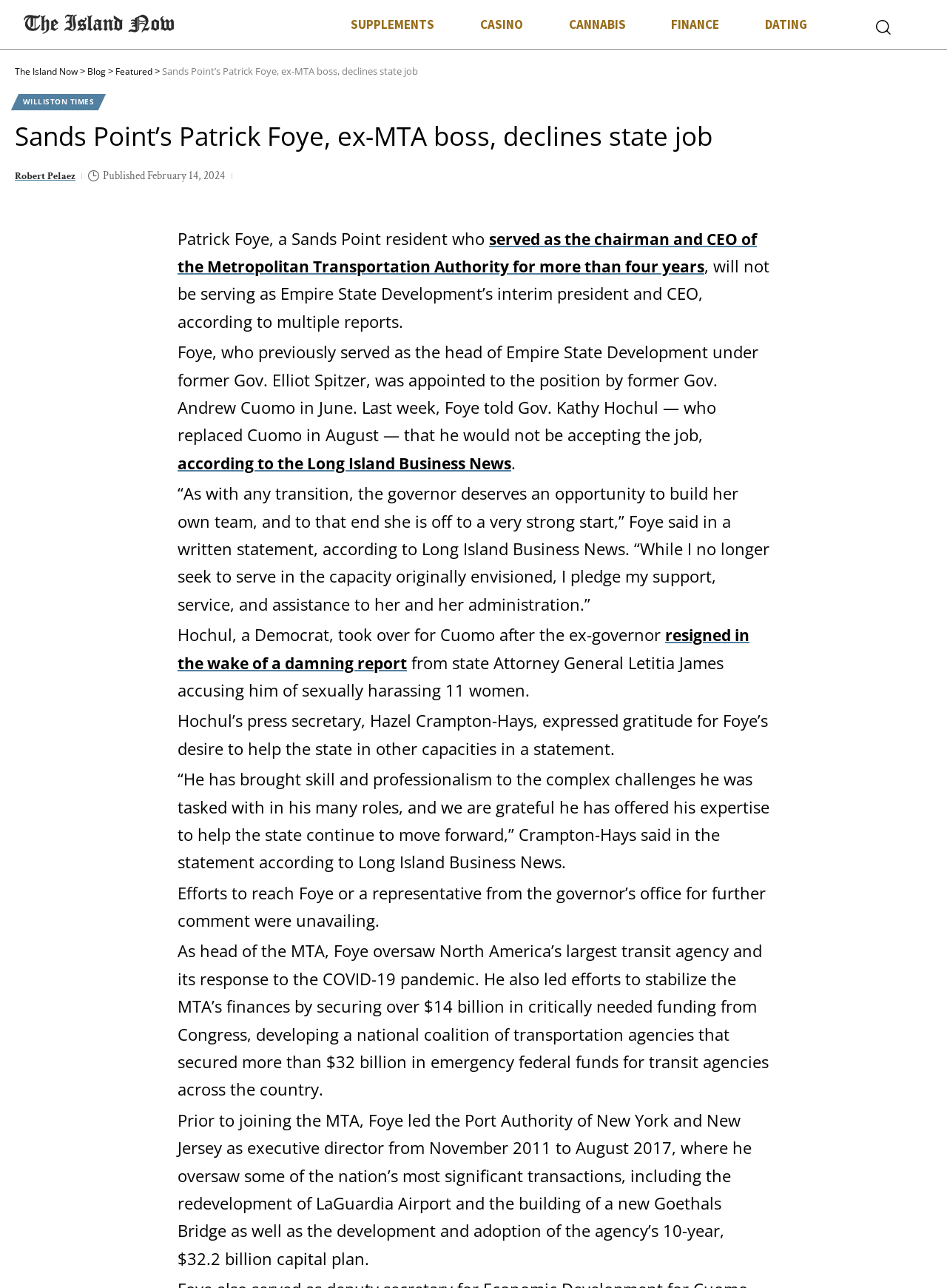Specify the bounding box coordinates of the area to click in order to execute this command: 'Visit the Blog page'. The coordinates should consist of four float numbers ranging from 0 to 1, and should be formatted as [left, top, right, bottom].

[0.098, 0.05, 0.118, 0.06]